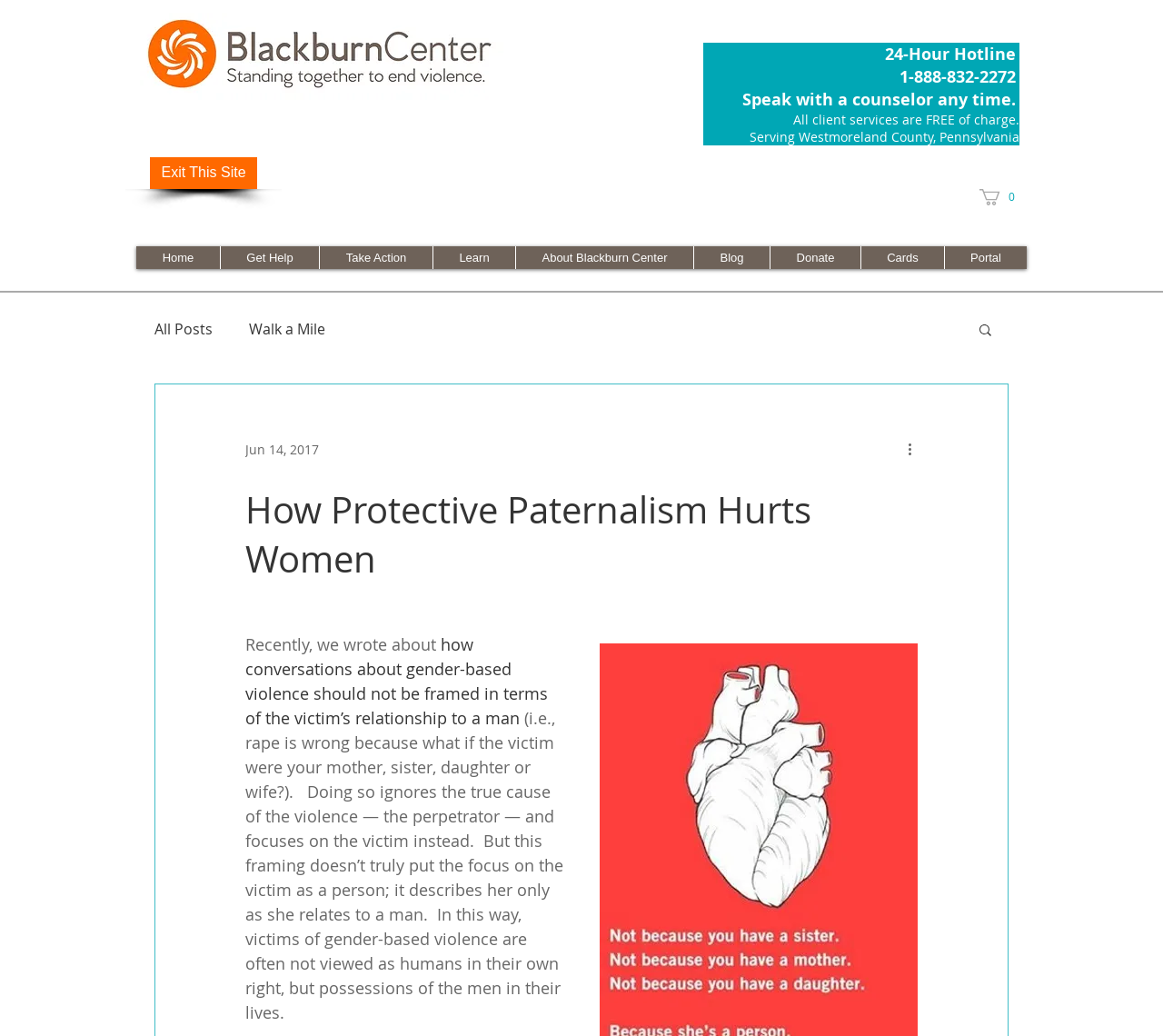Determine the bounding box coordinates for the element that should be clicked to follow this instruction: "Call the 24-Hour Hotline". The coordinates should be given as four float numbers between 0 and 1, in the format [left, top, right, bottom].

[0.761, 0.041, 0.873, 0.063]